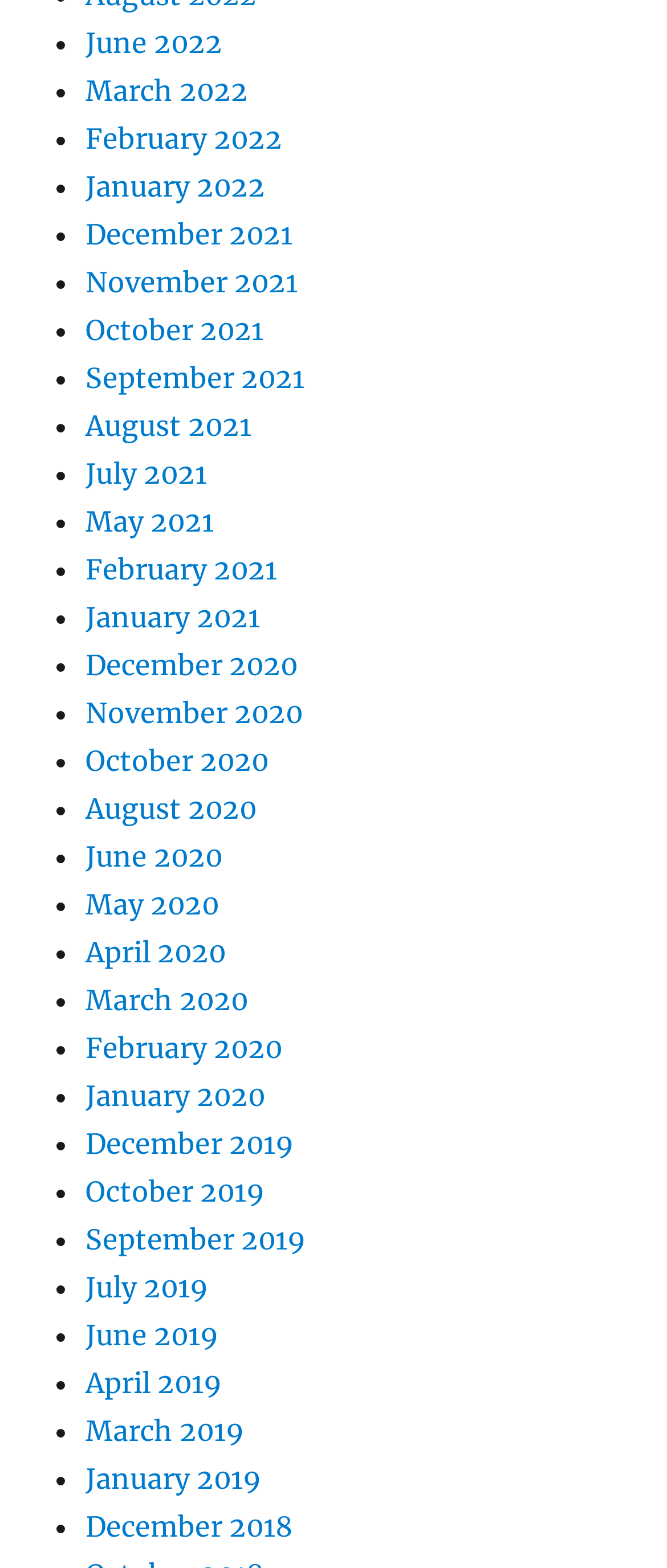Please identify the bounding box coordinates of the clickable area that will fulfill the following instruction: "View April 2019". The coordinates should be in the format of four float numbers between 0 and 1, i.e., [left, top, right, bottom].

[0.128, 0.871, 0.333, 0.893]